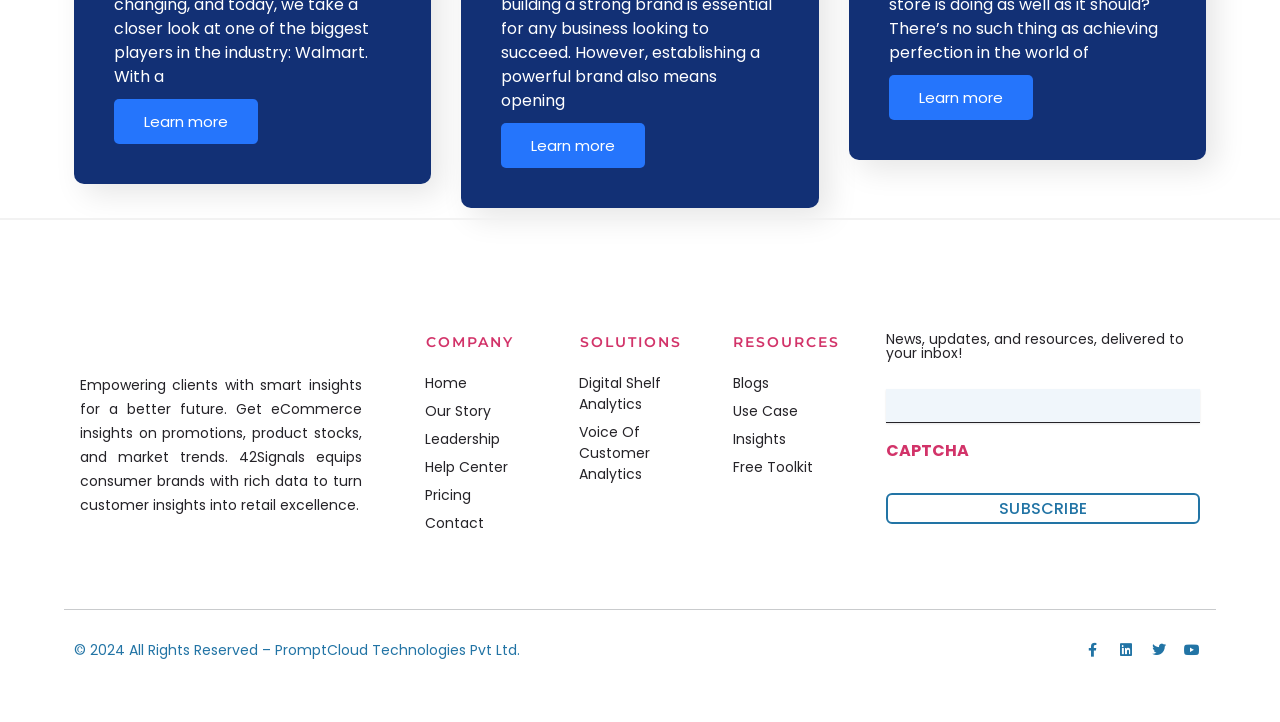Find the bounding box coordinates of the clickable area required to complete the following action: "Subscribe to the newsletter".

[0.692, 0.683, 0.937, 0.725]